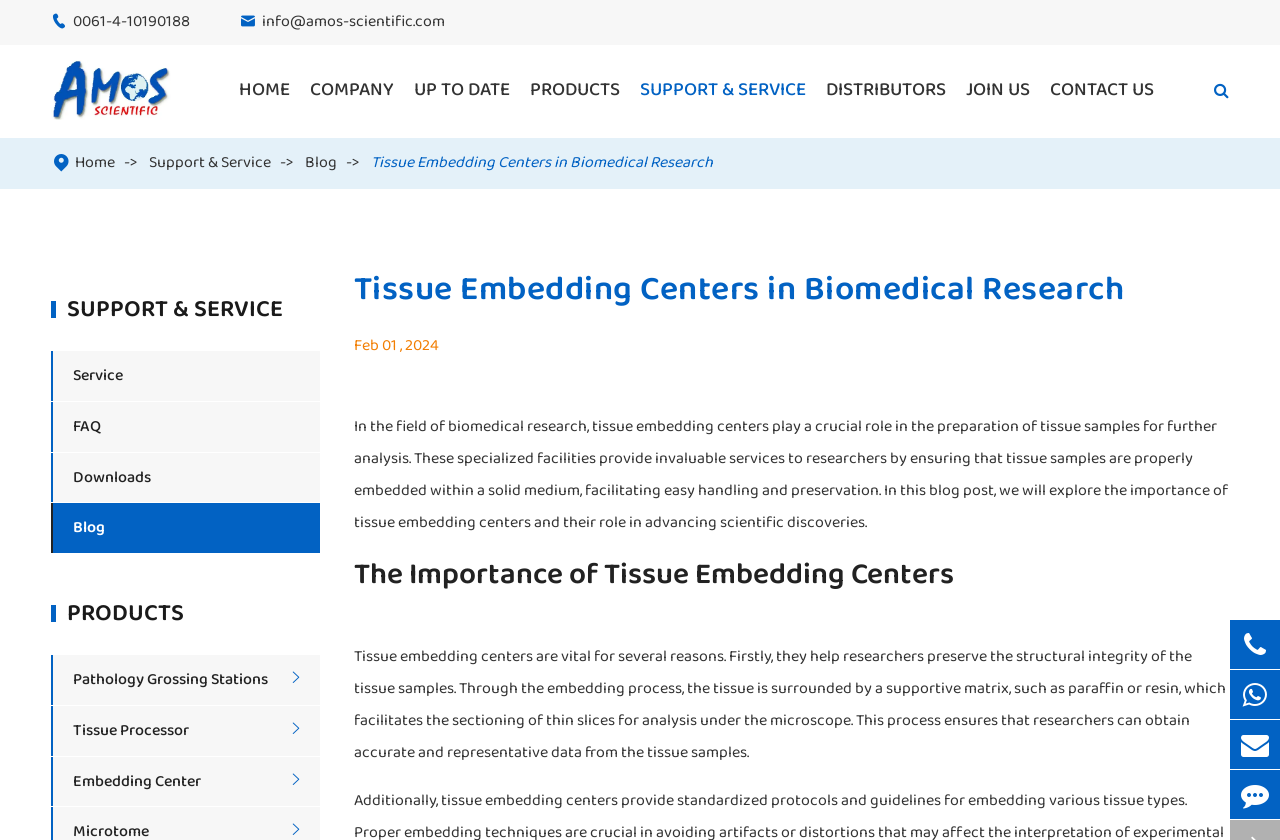Please find the bounding box coordinates of the section that needs to be clicked to achieve this instruction: "Contact 'Amos Scientific PTY. LTD.' via email".

[0.205, 0.011, 0.348, 0.04]